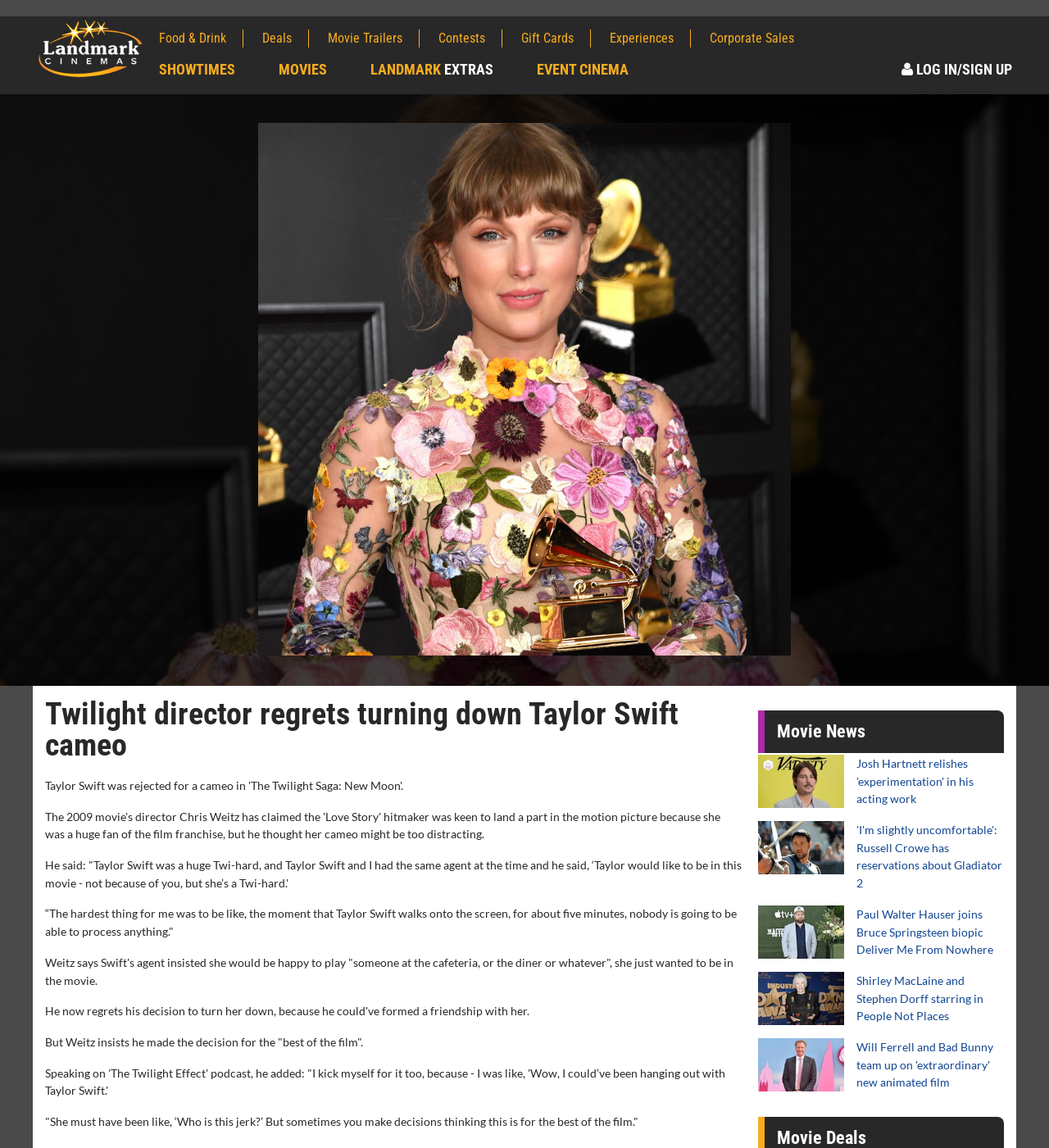What is the name of the movie director mentioned in the article?
Using the image as a reference, answer with just one word or a short phrase.

Chris Weitz